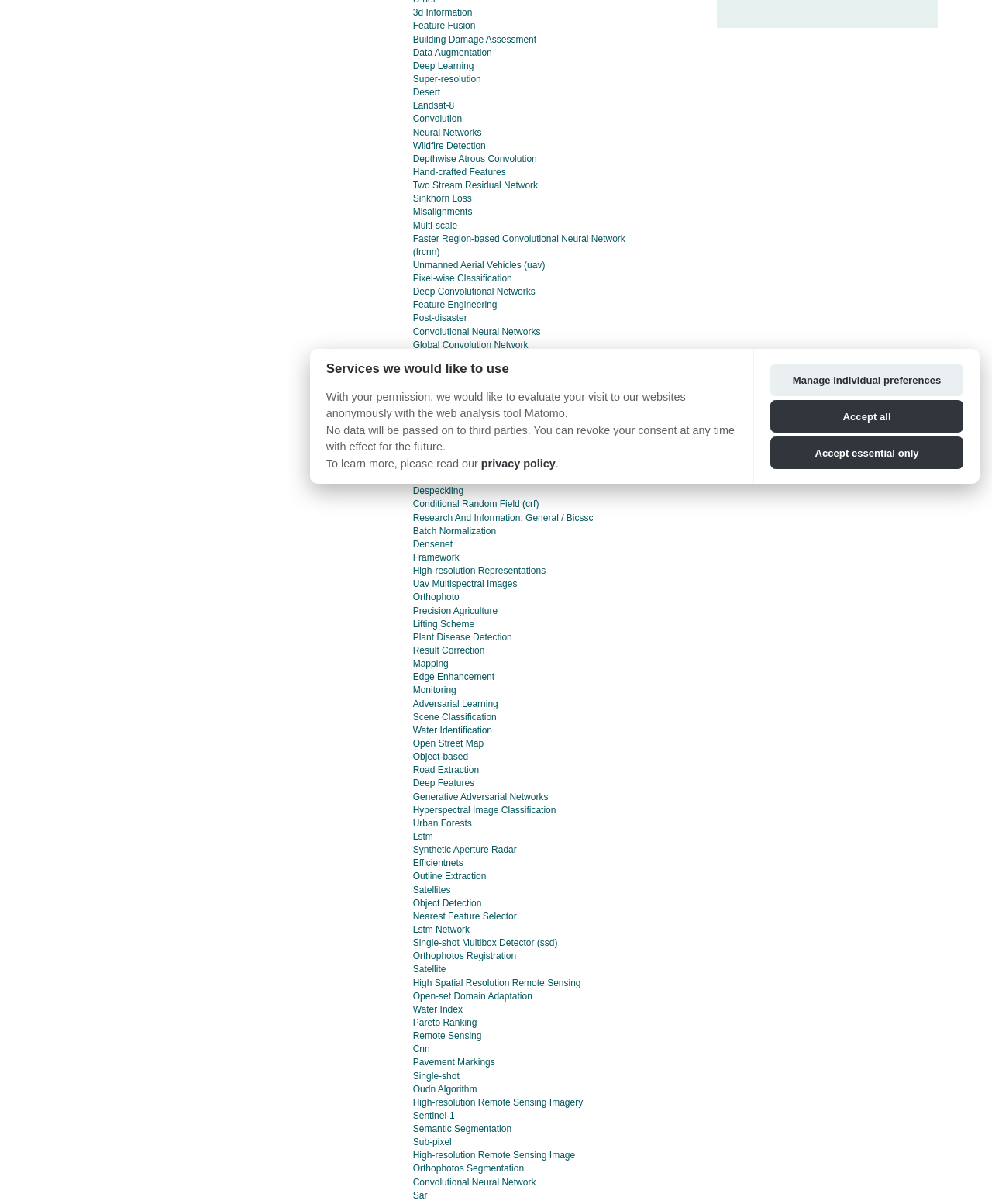Return the bounding box coordinates of the UI element that corresponds to this description: "Road Extraction". The coordinates must be given as four float numbers in the range of 0 and 1, [left, top, right, bottom].

[0.416, 0.635, 0.483, 0.644]